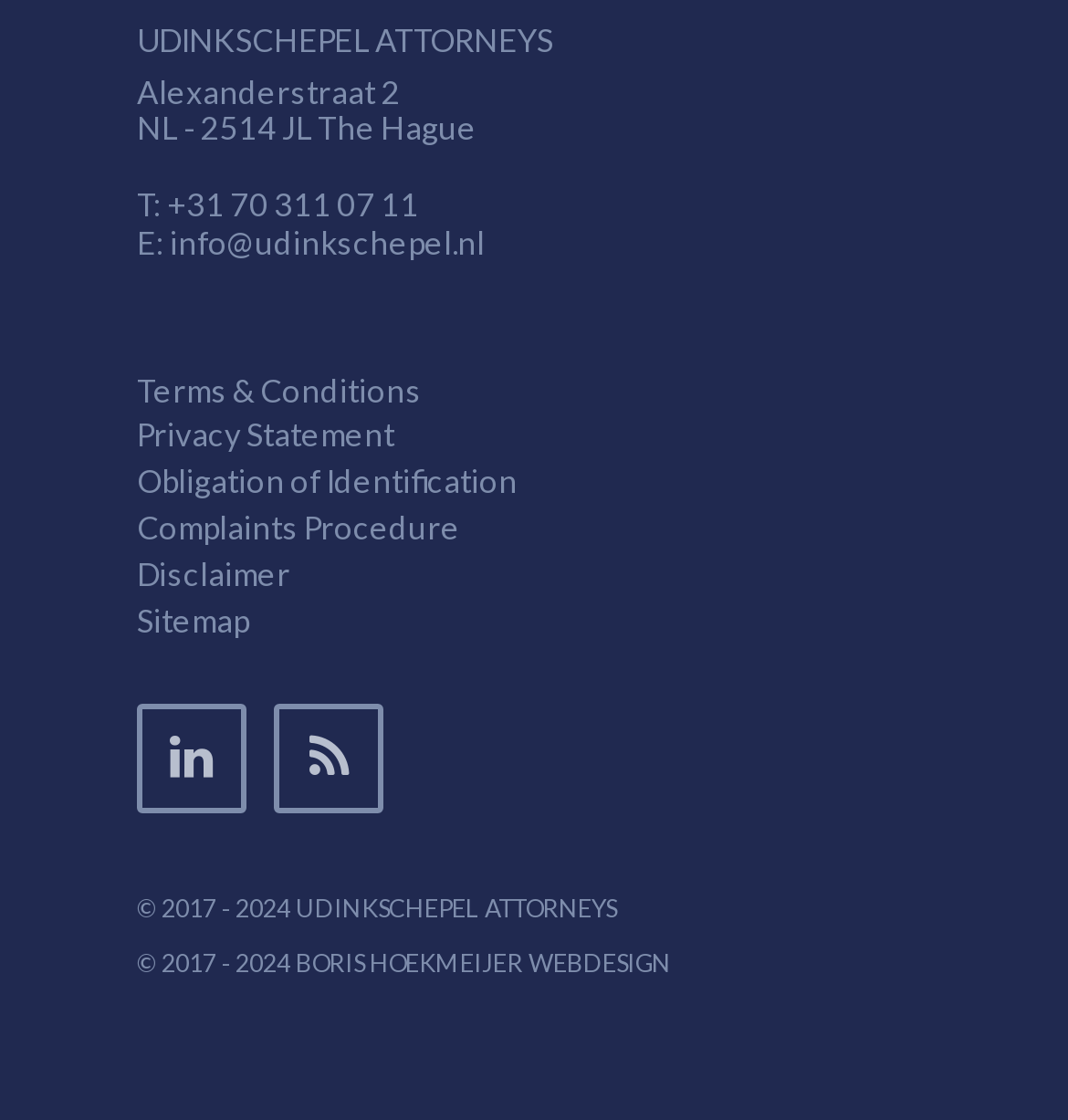Determine the bounding box coordinates of the area to click in order to meet this instruction: "Send an email to info@udinkschepel.nl".

[0.159, 0.2, 0.454, 0.232]